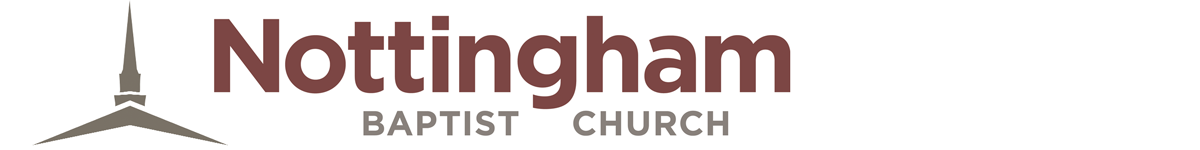Construct a detailed narrative about the image.

The image features the logo of Nottingham Baptist Church, prominently displaying the church's name. The design includes a stylized representation of a church spire above the text, enhancing its identity. The name "Nottingham" is rendered in a bold, deep red color, suggesting strength and warmth, while "BAPTIST CHURCH" is presented in a softer gray, providing contrast and clarity. This logo serves as a welcoming symbol of faith and community, inviting individuals to connect with the church and its offerings.